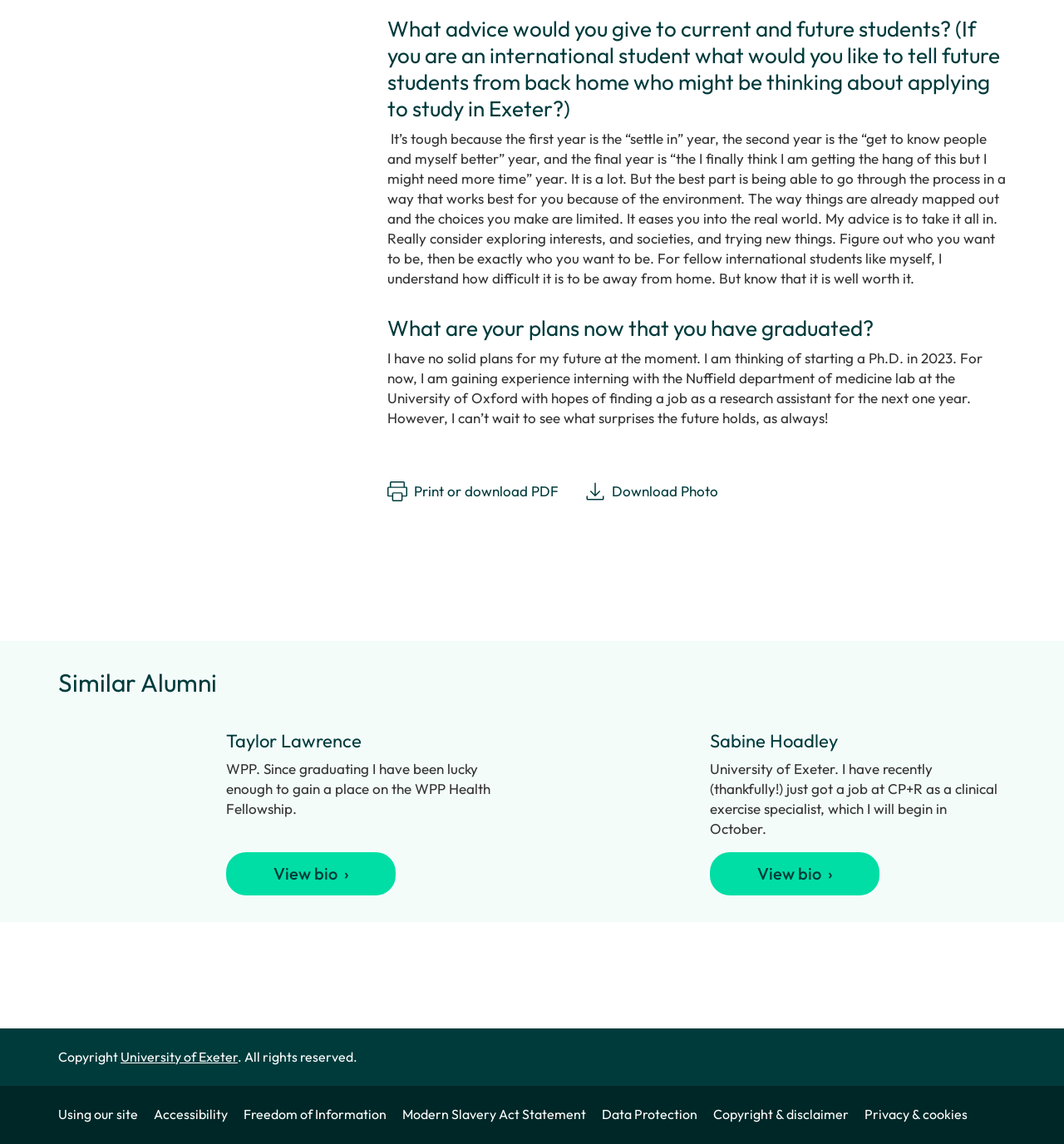What is the name of the fellowship mentioned?
Deliver a detailed and extensive answer to the question.

The question is asking about the name of the fellowship mentioned in the text. The fellowship is mentioned in the section about Taylor Lawrence, where it is stated that they have been lucky enough to gain a place on the WPP Health Fellowship.